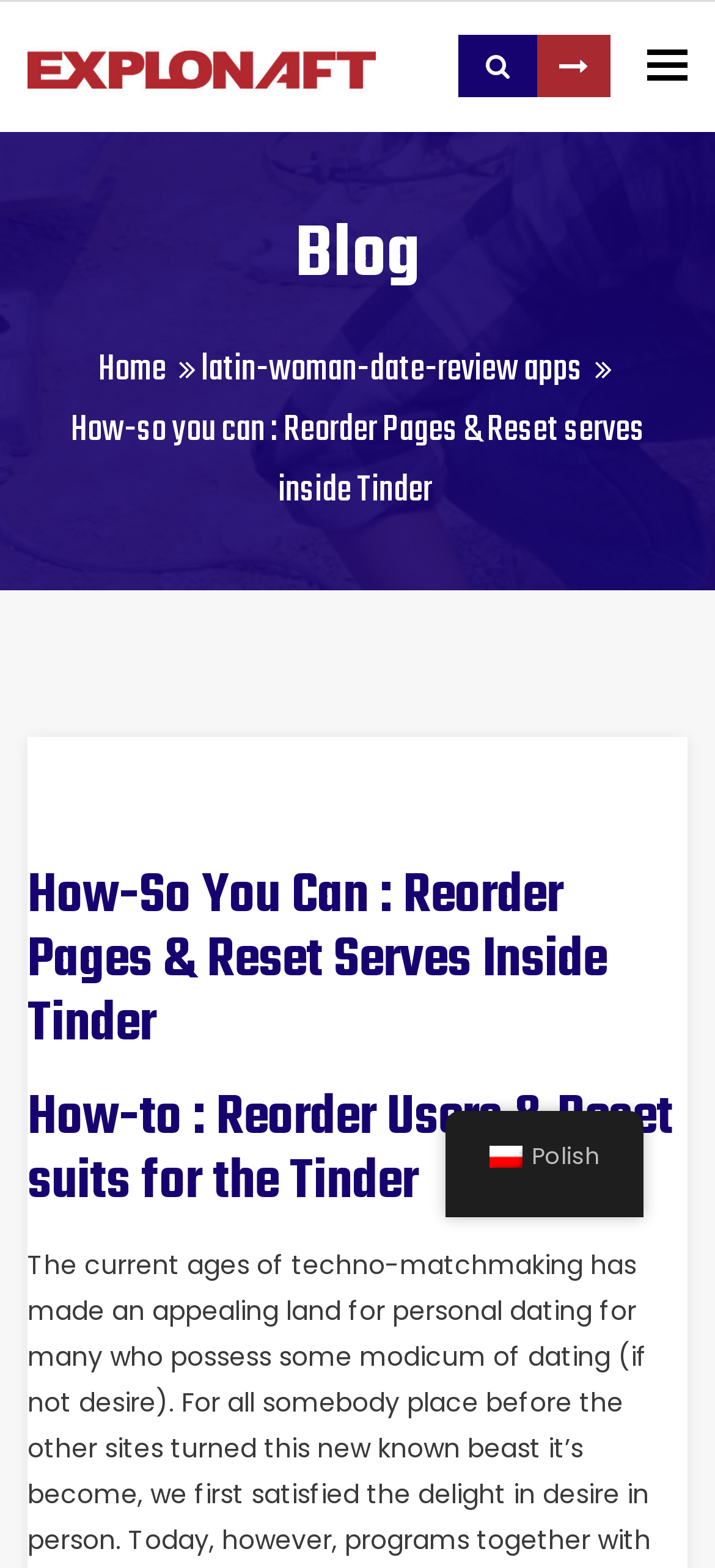What is the language of the webpage?
Answer the question with a detailed and thorough explanation.

I found the language of the webpage by looking at the link element with the text 'pl_PL Polish' which is located at the bottom right corner of the webpage, and the image element with the text 'pl_PL' next to it.